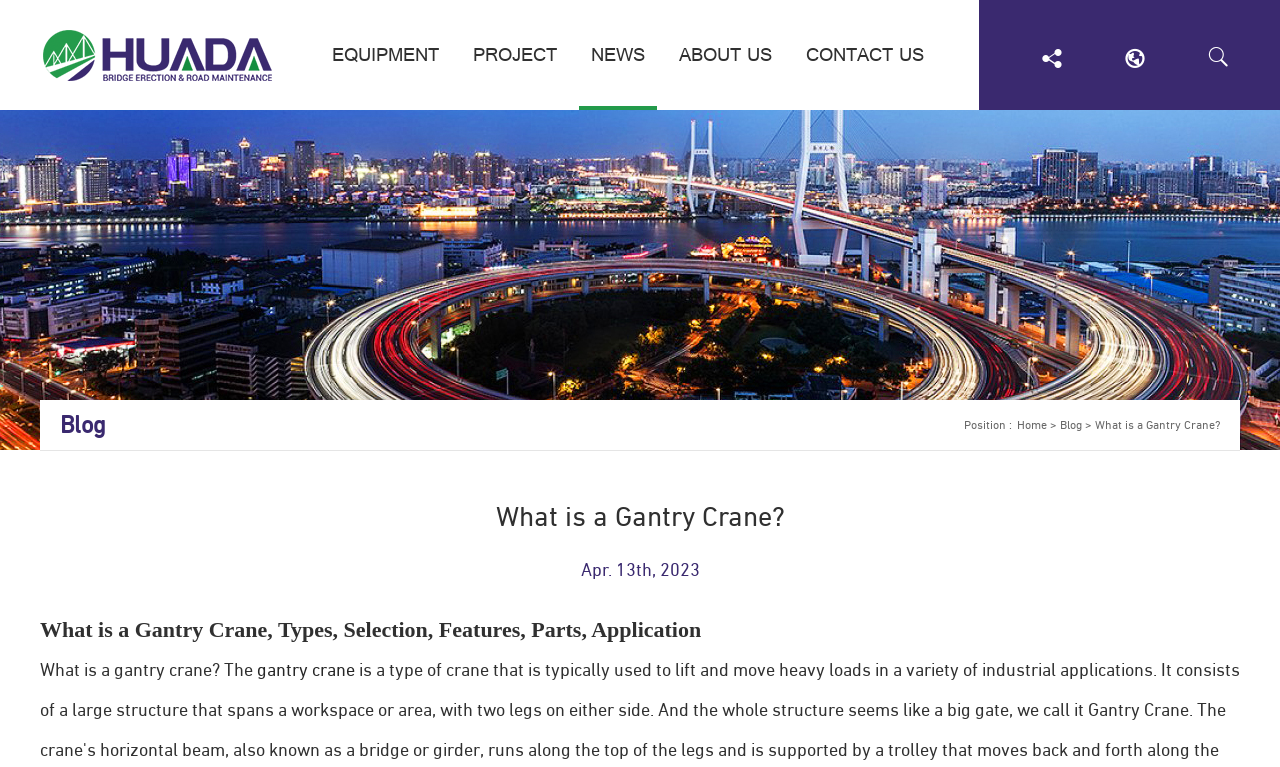Please identify the coordinates of the bounding box for the clickable region that will accomplish this instruction: "Click on the 'HOME' link".

None